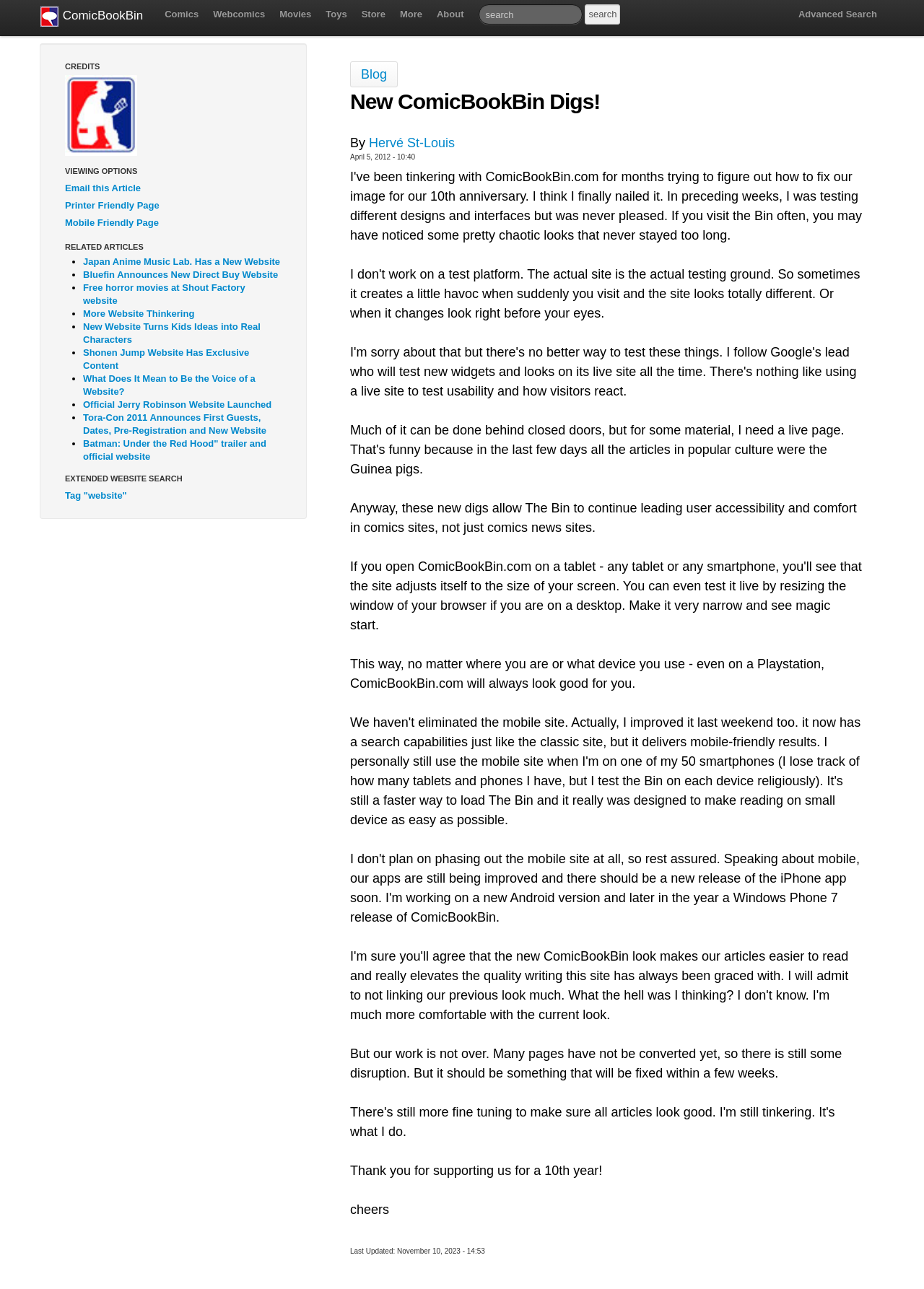Extract the primary headline from the webpage and present its text.

New ComicBookBin Digs!